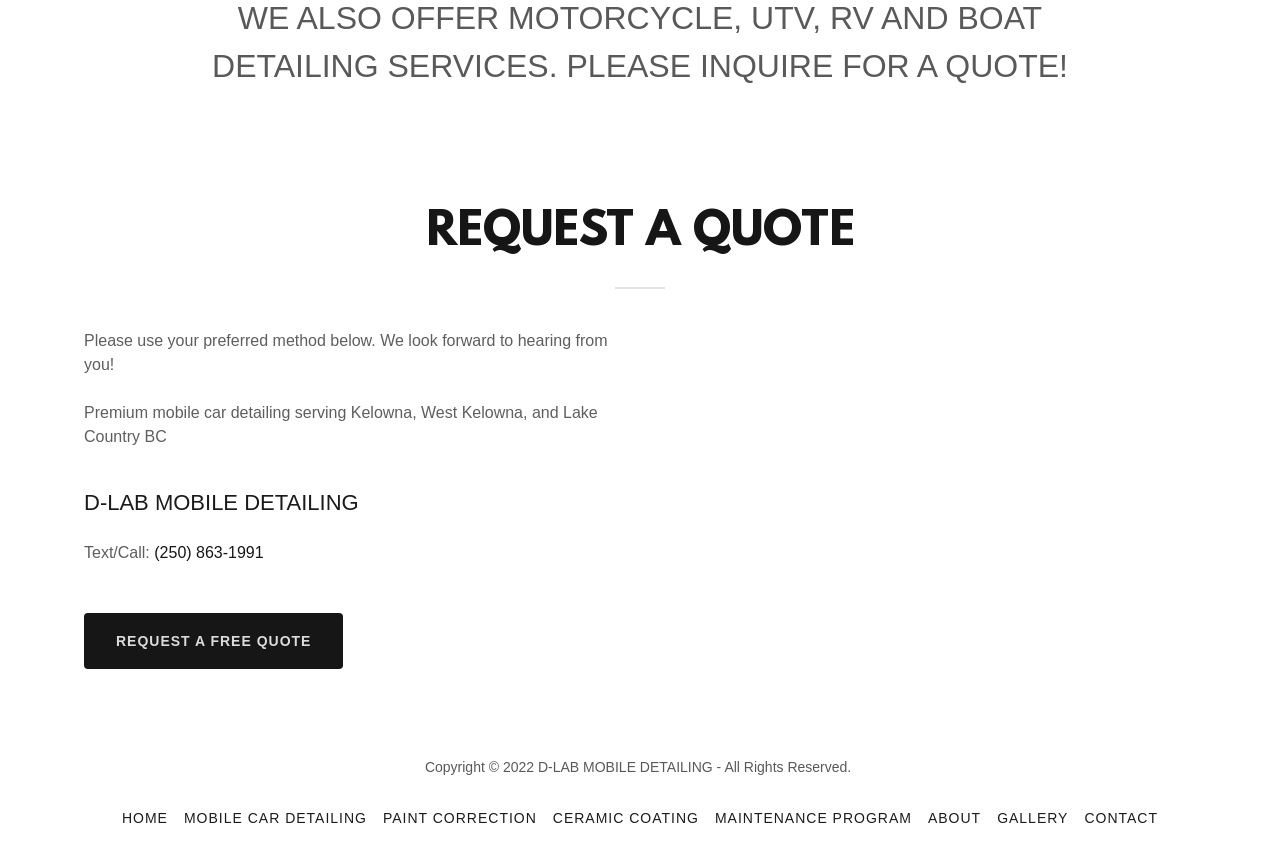What areas does the mobile detailing service serve?
Answer the question with a detailed explanation, including all necessary information.

I found the areas served by looking at the static text element with the description 'Premium mobile car detailing serving Kelowna, West Kelowna, and Lake Country BC'.